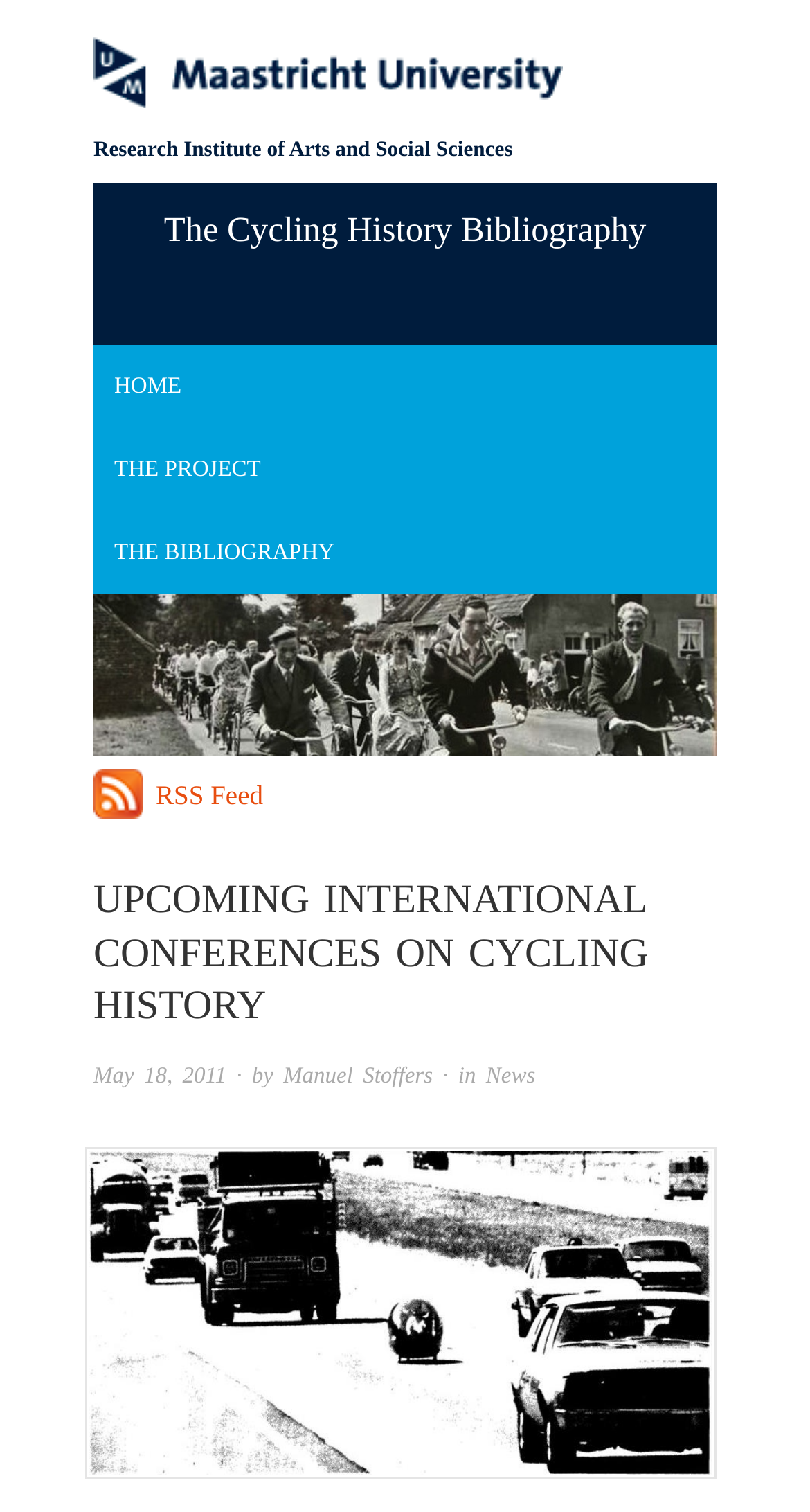Offer a thorough description of the webpage.

The webpage appears to be a resource on cycling history, specifically focusing on upcoming international conferences. At the top left, there is a link to Maastricht University, accompanied by an image of the university's logo. Next to it, there is a link to the Research Institute of Arts and Social Sciences.

Below these links, there is a heading that reads "The Cycling History Bibliography". Underneath, there are four links: "HOME", "THE PROJECT", "THE BIBLIOGRAPHY", and an empty link. The "RSS Feed" text is located to the right of these links.

The main content of the page is headed by a title "UPCOMING INTERNATIONAL CONFERENCES ON CYCLING HISTORY", which spans across the top of the page. Below this title, there is a conference announcement dated May 18, 2011, attributed to Manuel Stoffers, and categorized under "News".

At the bottom of the page, there is a large image depicting "HPV on the highway 1980", which takes up most of the page's width. Overall, the page has a simple layout with a focus on providing information about cycling history conferences and resources.